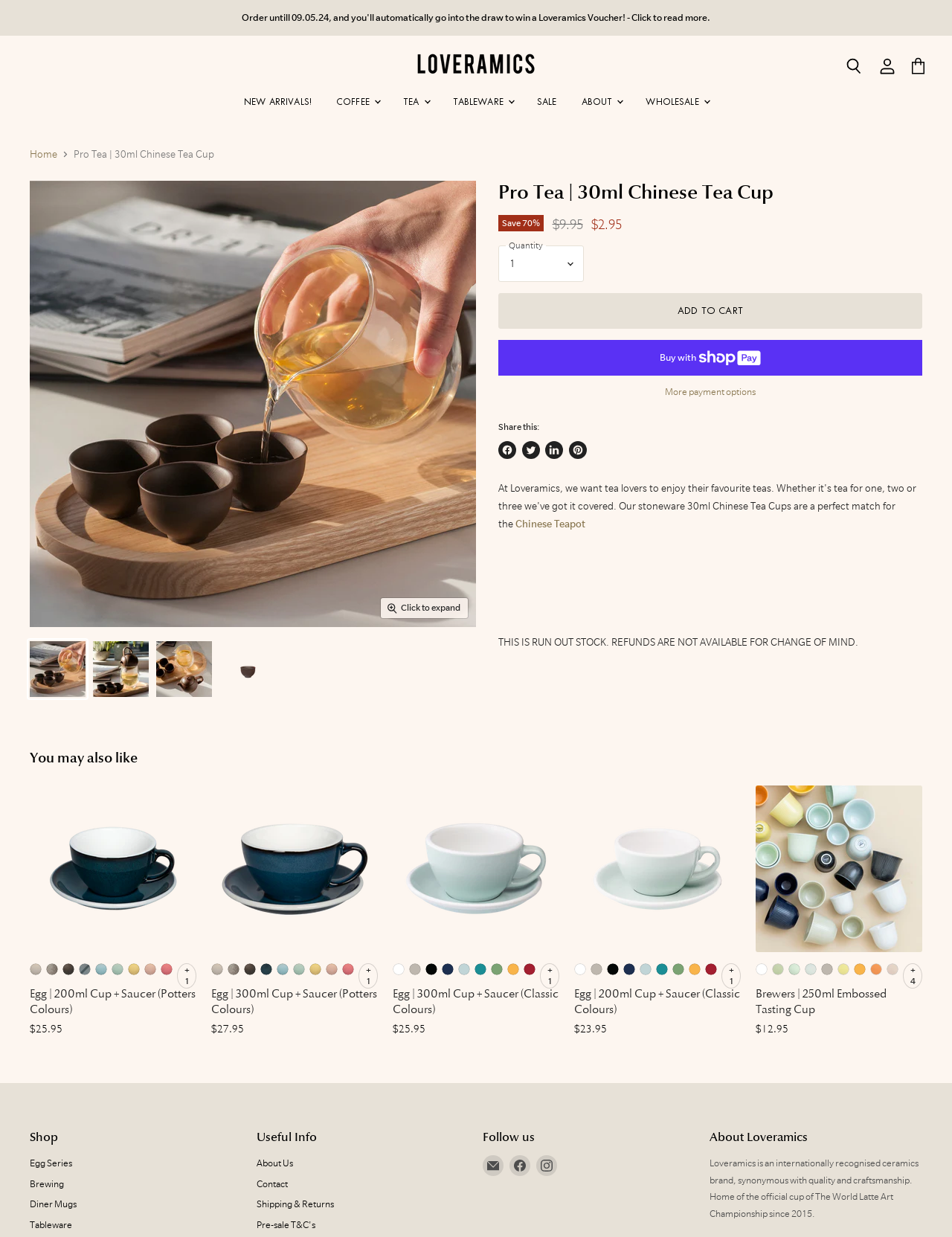Please identify the bounding box coordinates of the element's region that should be clicked to execute the following instruction: "Click the 'NEW ARRIVALS!' link". The bounding box coordinates must be four float numbers between 0 and 1, i.e., [left, top, right, bottom].

[0.245, 0.07, 0.339, 0.095]